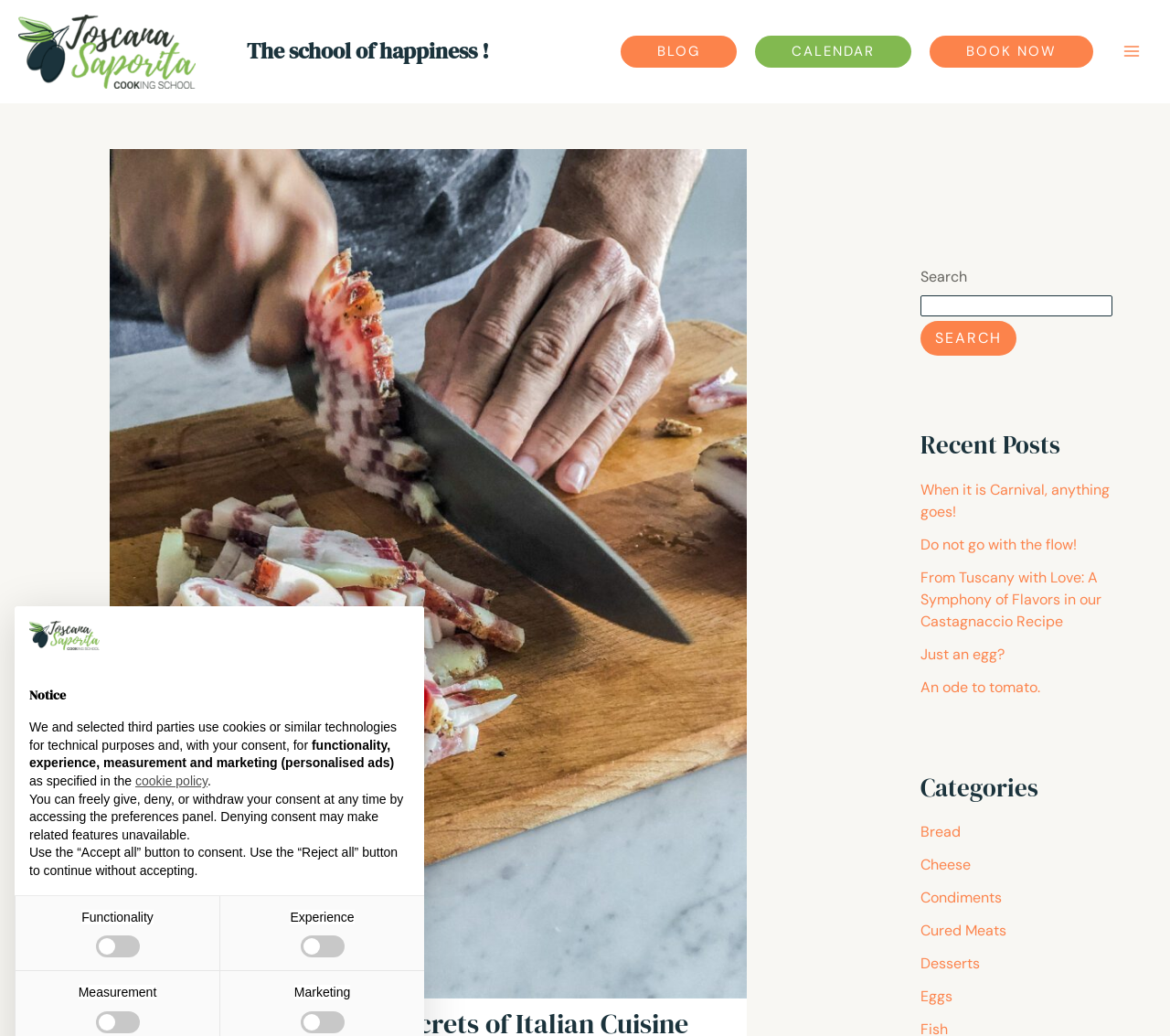Pinpoint the bounding box coordinates of the clickable element needed to complete the instruction: "Book now". The coordinates should be provided as four float numbers between 0 and 1: [left, top, right, bottom].

[0.795, 0.034, 0.934, 0.065]